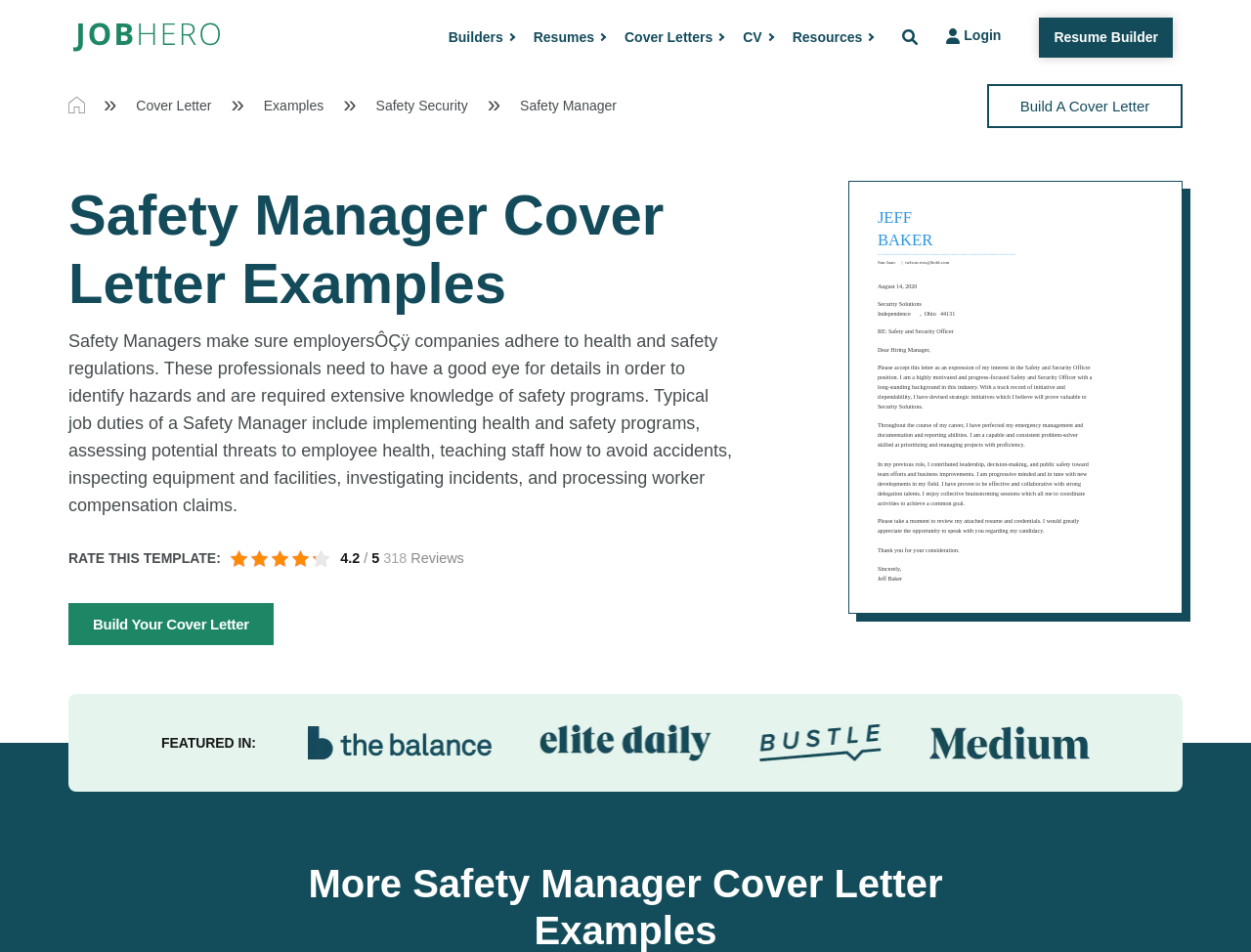What is the purpose of a Safety Manager?
Based on the image, please offer an in-depth response to the question.

According to the webpage content, the typical job duties of a Safety Manager include implementing health and safety programs, assessing potential threats to employee health, teaching staff how to avoid accidents, inspecting equipment and facilities, investigating incidents, and processing worker compensation claims. Therefore, one of the main purposes of a Safety Manager is to implement health and safety programs.